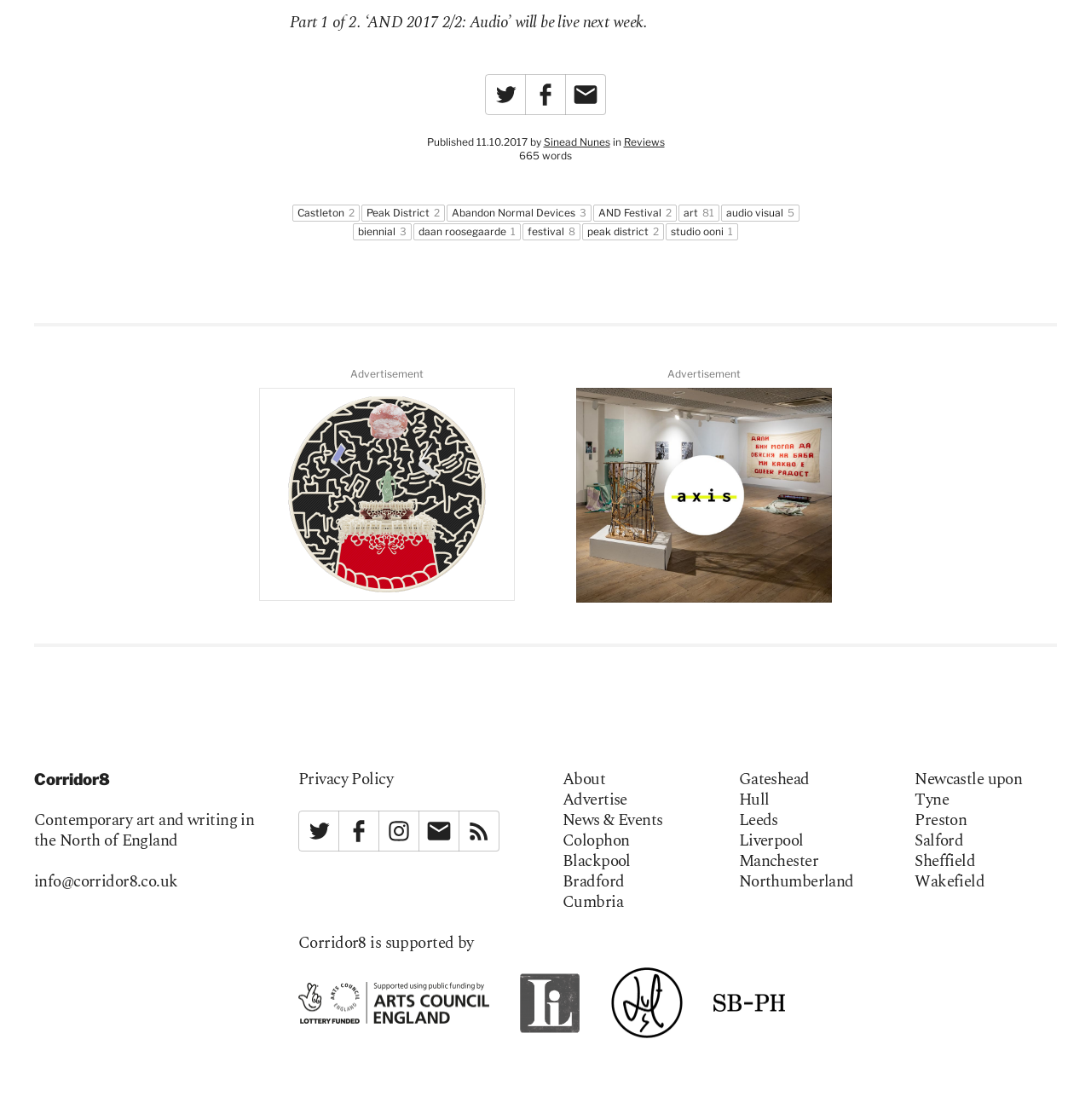Please study the image and answer the question comprehensively:
What is the name of the author of the article?

The author's name is mentioned in the text 'Published 11.10.2017 by Sinead Nunes' which is located at the top of the webpage.